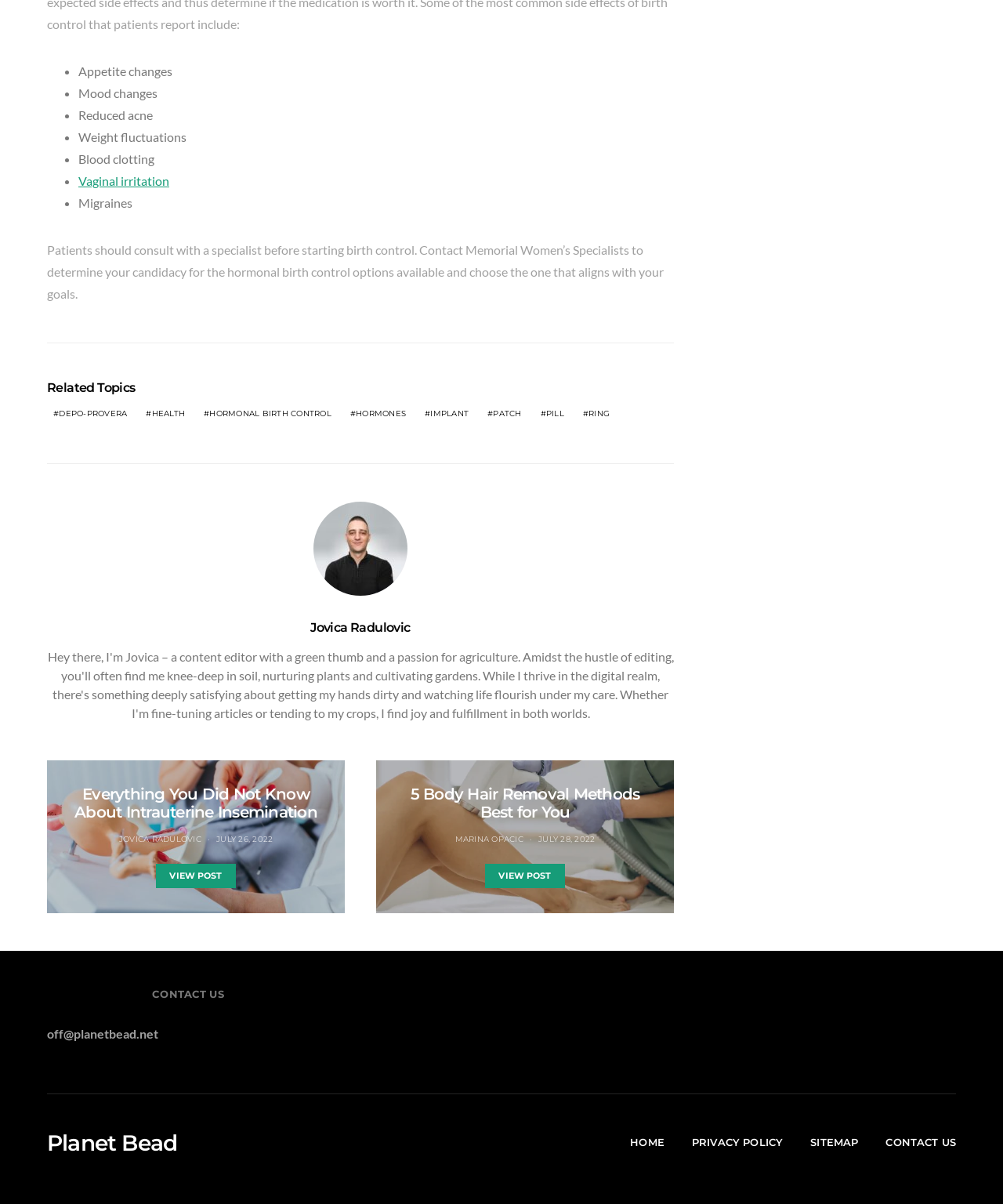What are the navigation links at the bottom of the webpage?
Using the image provided, answer with just one word or phrase.

HOME, PRIVACY POLICY, SITEMAP, CONTACT US